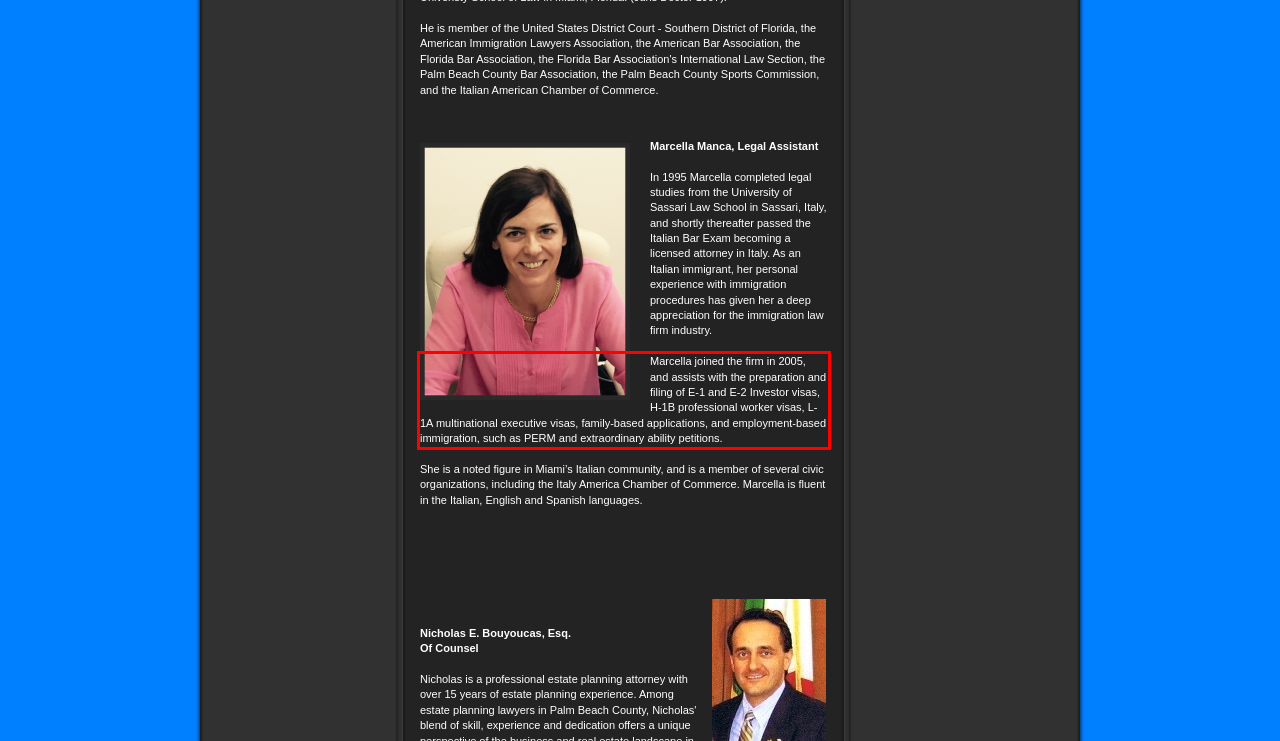Observe the screenshot of the webpage that includes a red rectangle bounding box. Conduct OCR on the content inside this red bounding box and generate the text.

Marcella joined the firm in 2005, and assists with the preparation and filing of E-1 and E-2 Investor visas, H-1B professional worker visas, L-1A multinational executive visas, family-based applications, and employment-based immigration, such as PERM and extraordinary ability petitions.